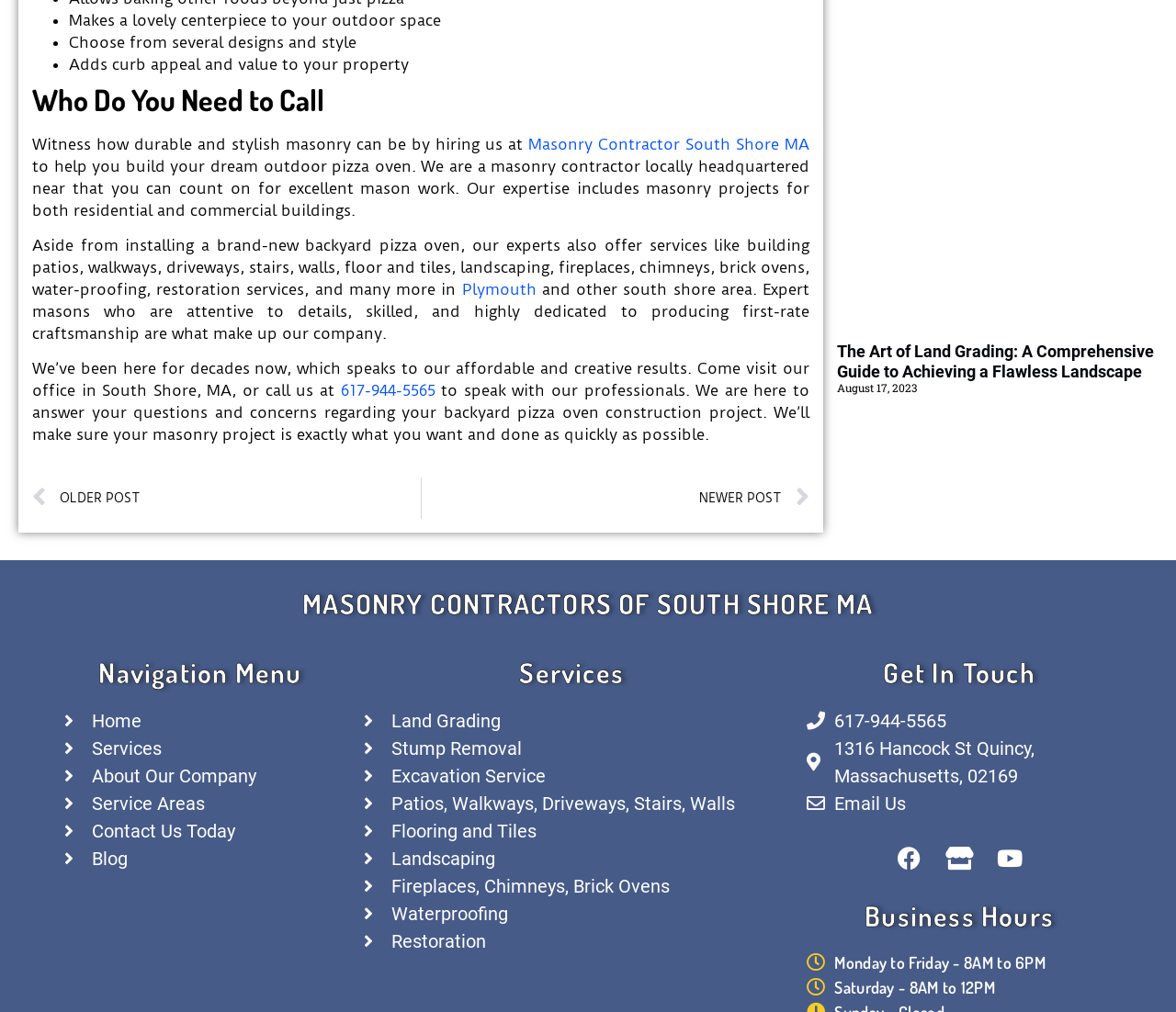Consider the image and give a detailed and elaborate answer to the question: 
What services does the company offer?

The company offers various masonry services, including installing backyard pizza ovens, building patios, walkways, driveways, stairs, walls, floor and tiles, landscaping, fireplaces, chimneys, brick ovens, water-proofing, and restoration services.